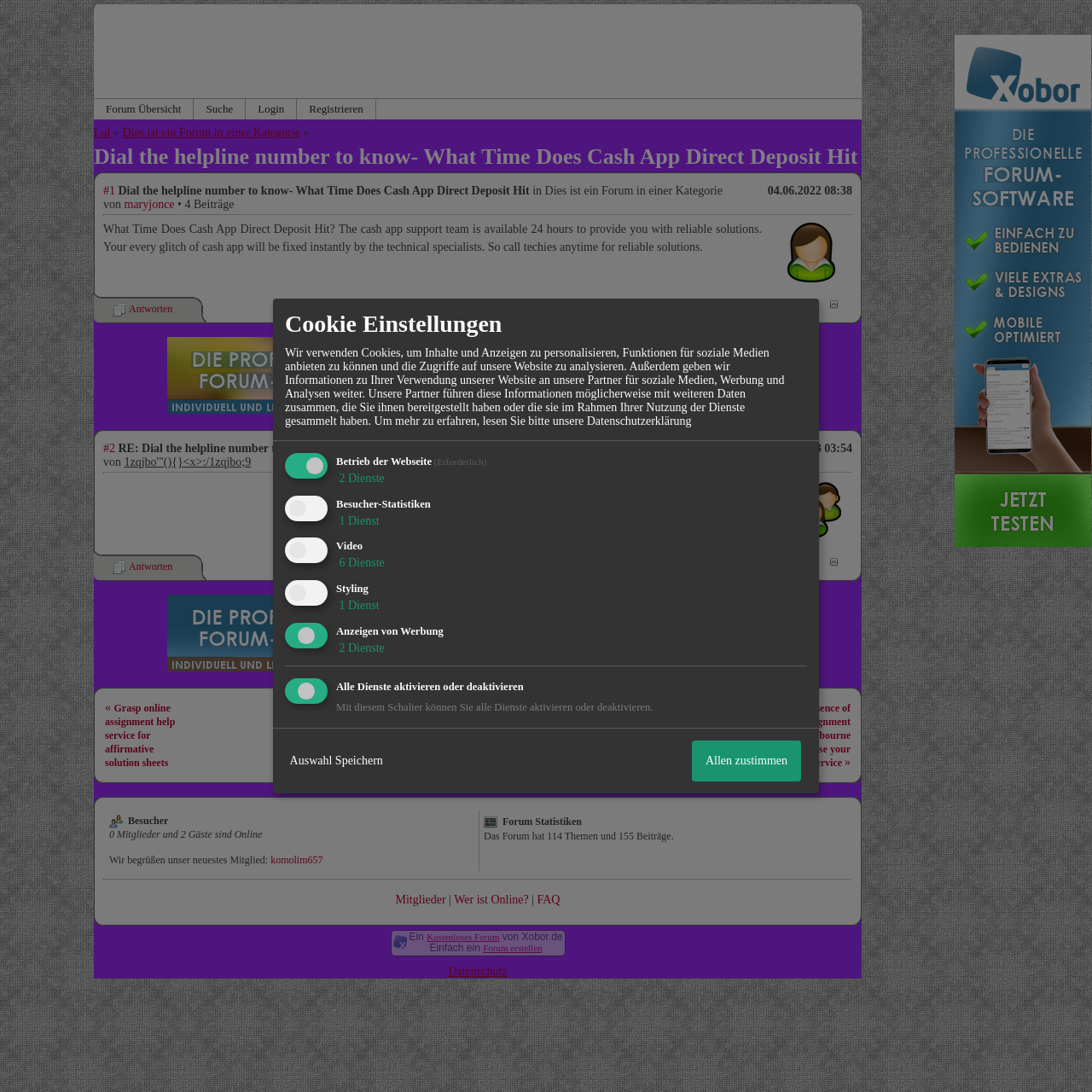How many members and guests are online?
Based on the visual, give a brief answer using one word or a short phrase.

2 guests and 0 members